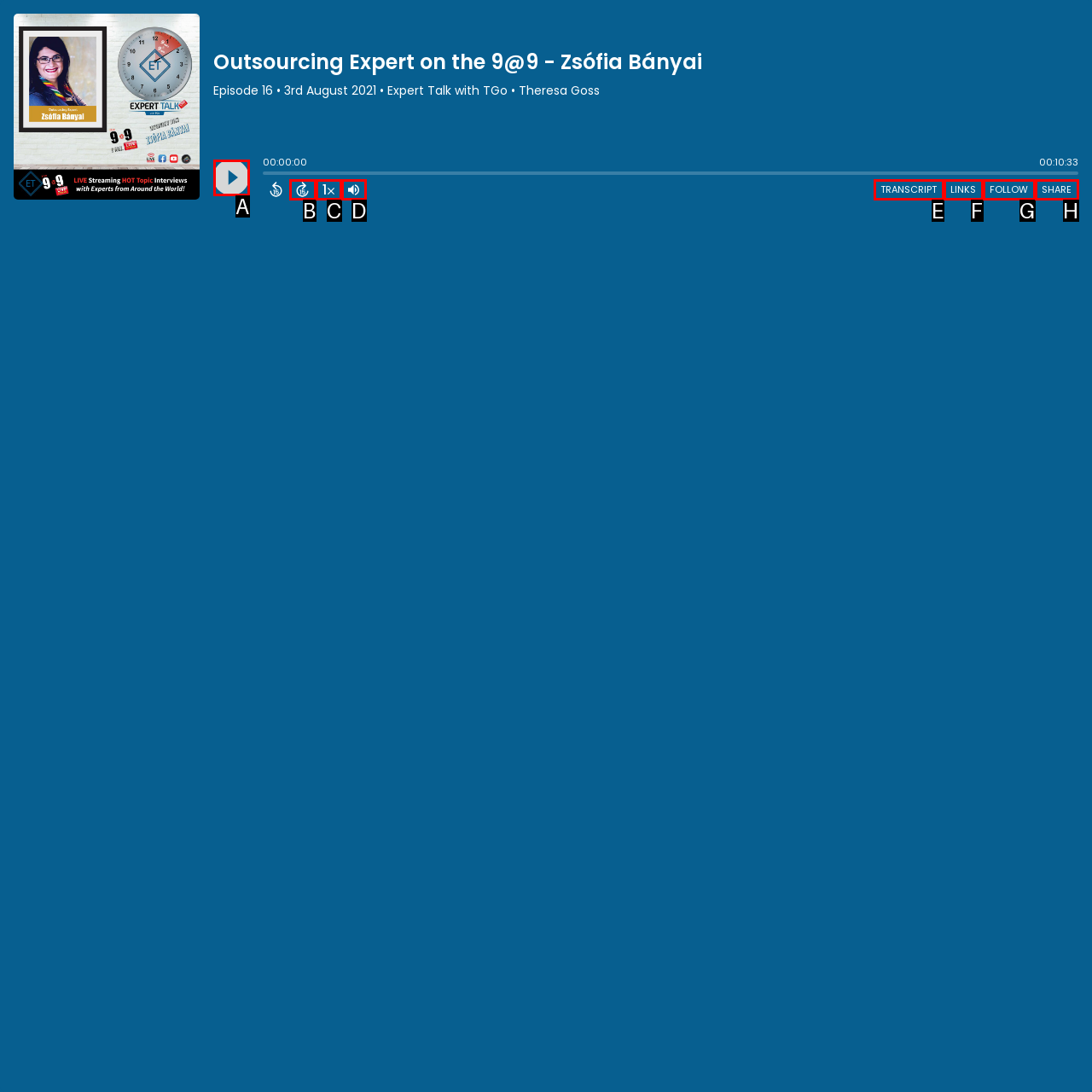Refer to the description: parent_node: 1 aria-label="Adjust volume" and choose the option that best fits. Provide the letter of that option directly from the options.

D